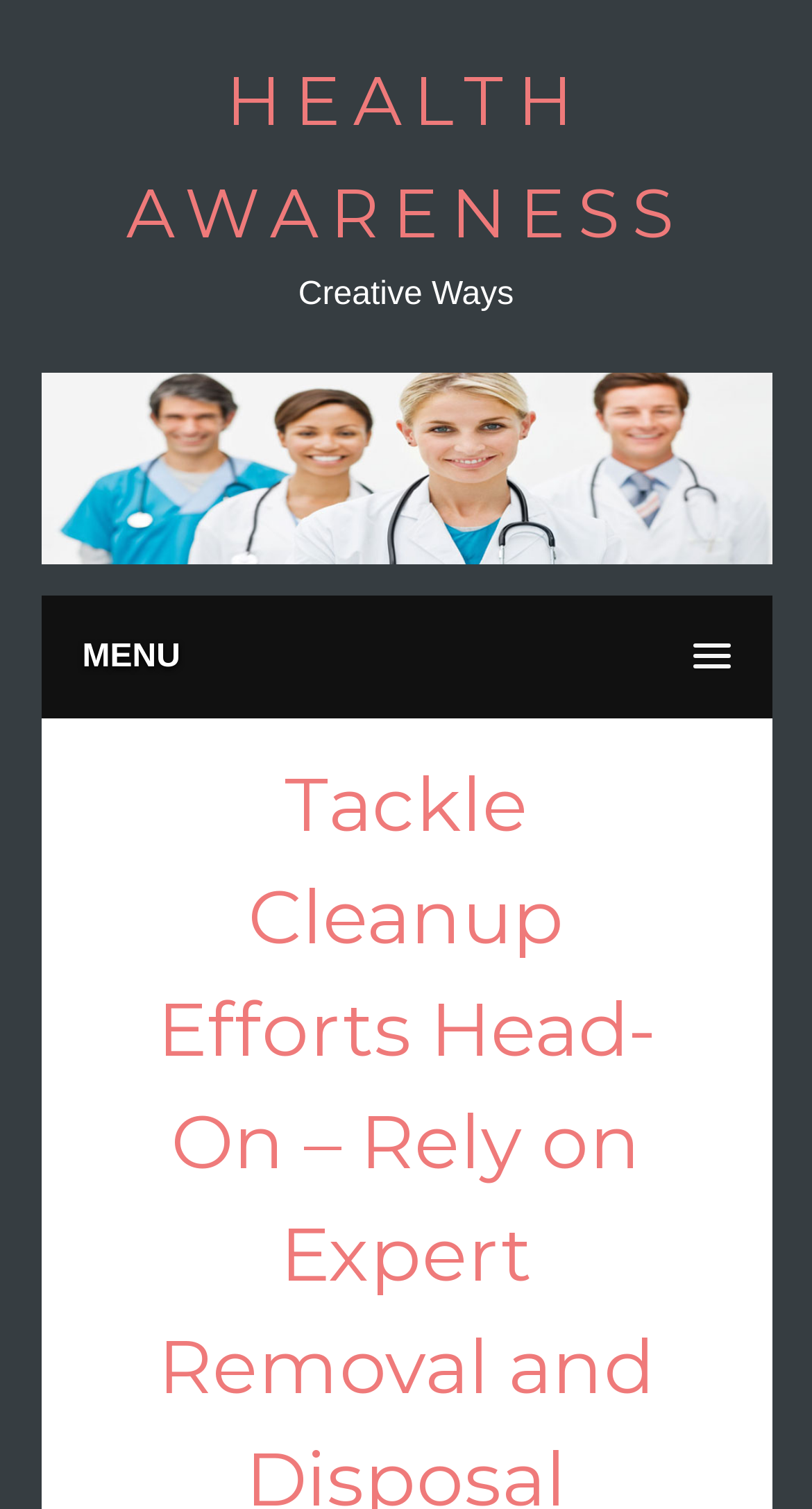Please provide the bounding box coordinates for the UI element as described: "Health Awareness". The coordinates must be four floats between 0 and 1, represented as [left, top, right, bottom].

[0.155, 0.04, 0.845, 0.168]